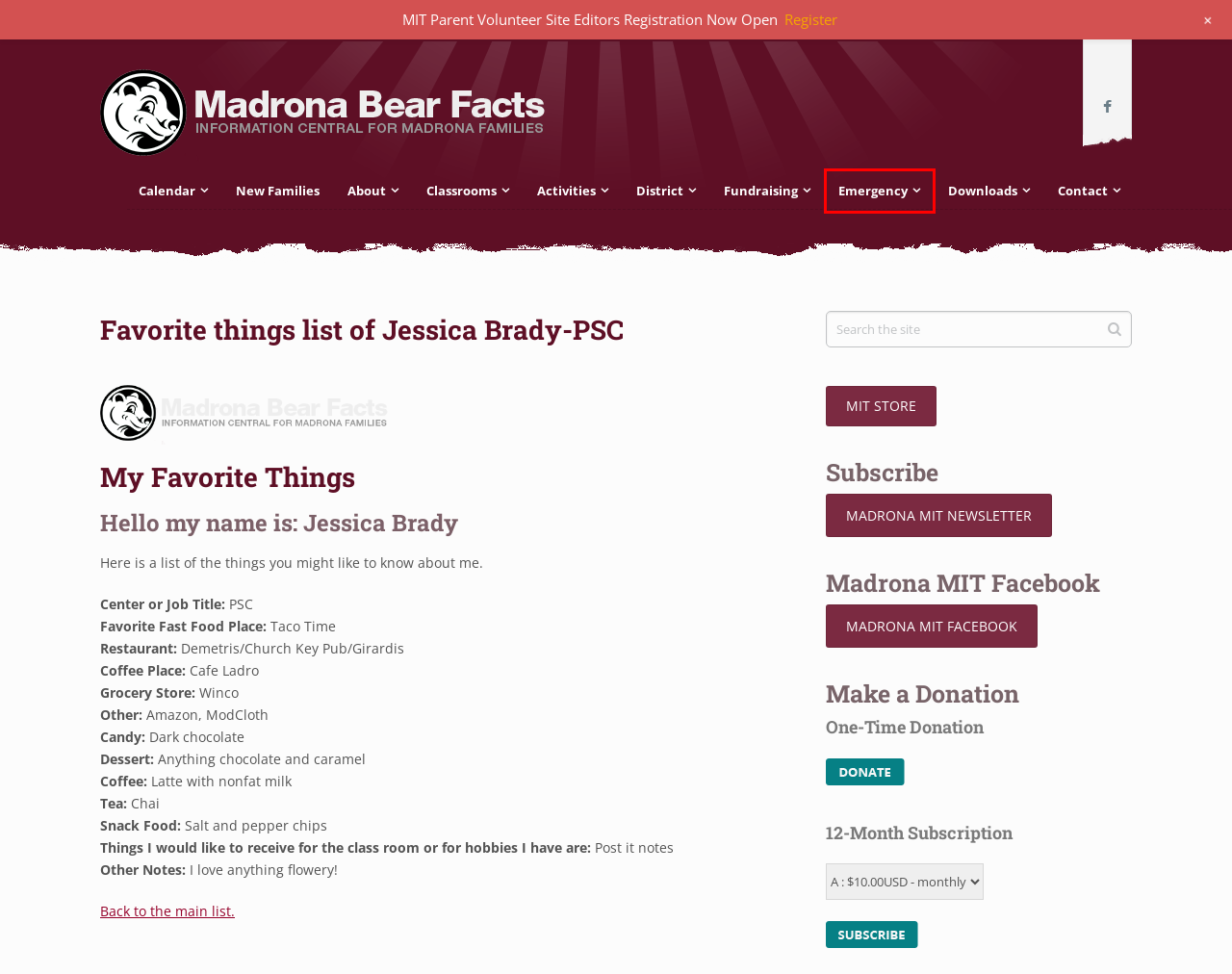Observe the provided screenshot of a webpage that has a red rectangle bounding box. Determine the webpage description that best matches the new webpage after clicking the element inside the red bounding box. Here are the candidates:
A. Skyward | Madrona Bear Facts
B. Forms & Downloads | Madrona Bear Facts
C. Volunteer Register | Madrona Bear Facts
D. Madrona Bear Facts | Madrona K-8 | Edmonds, Washington
E. General Info | Madrona Bear Facts
F. Madrona MIT Newsletter Subscription Request | Madrona Bear Facts
G. Office | Madrona Bear Facts
H. Our Favorite Things | Madrona Bear Facts

E